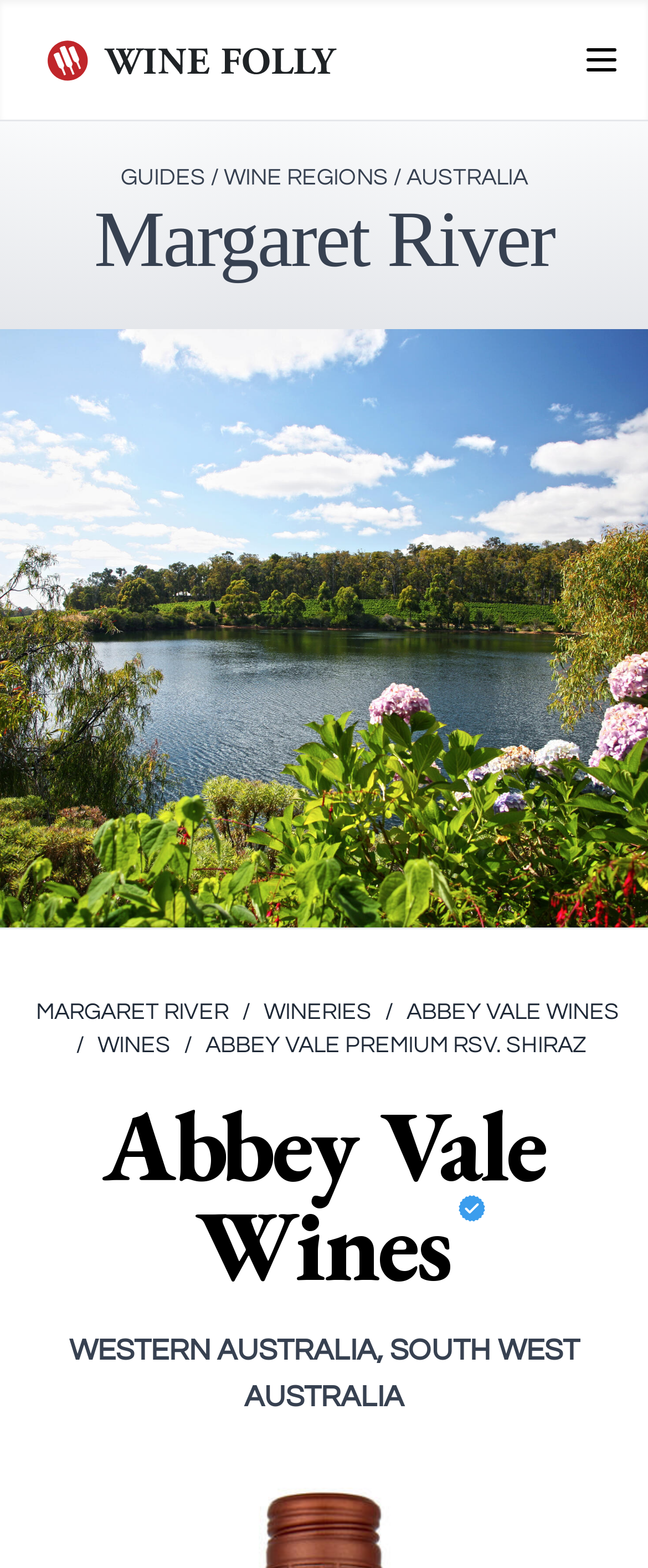Find the bounding box coordinates for the area you need to click to carry out the instruction: "Open menu". The coordinates should be four float numbers between 0 and 1, indicated as [left, top, right, bottom].

[0.877, 0.017, 0.979, 0.059]